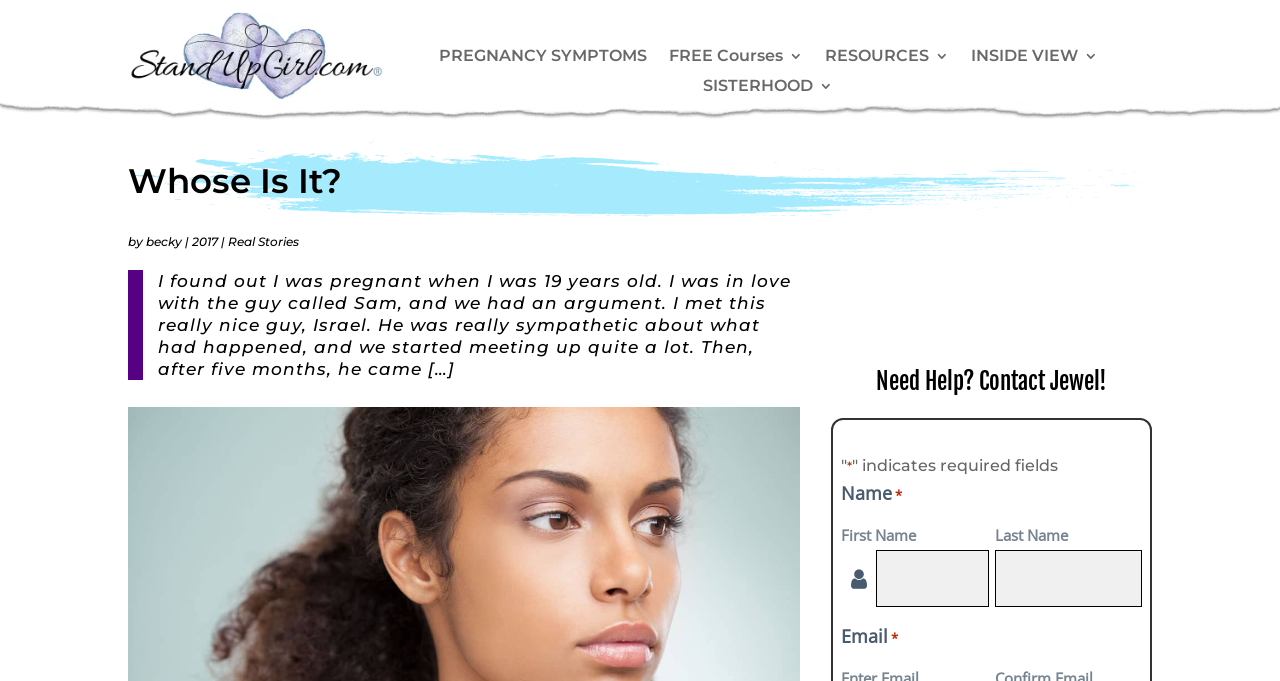Determine the coordinates of the bounding box that should be clicked to complete the instruction: "Fill in the 'First Name' textbox". The coordinates should be represented by four float numbers between 0 and 1: [left, top, right, bottom].

[0.685, 0.807, 0.772, 0.891]